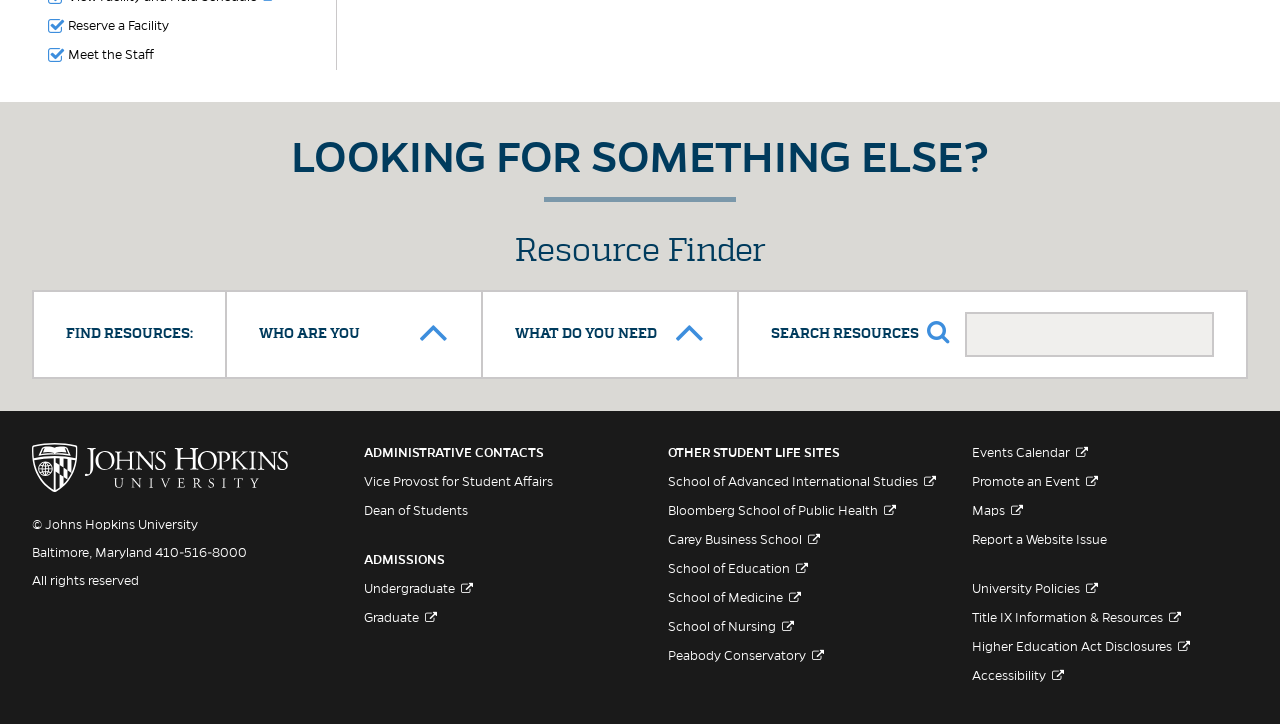Using the provided element description: "Other Student Life Sites", identify the bounding box coordinates. The coordinates should be four floats between 0 and 1 in the order [left, top, right, bottom].

[0.522, 0.612, 0.738, 0.641]